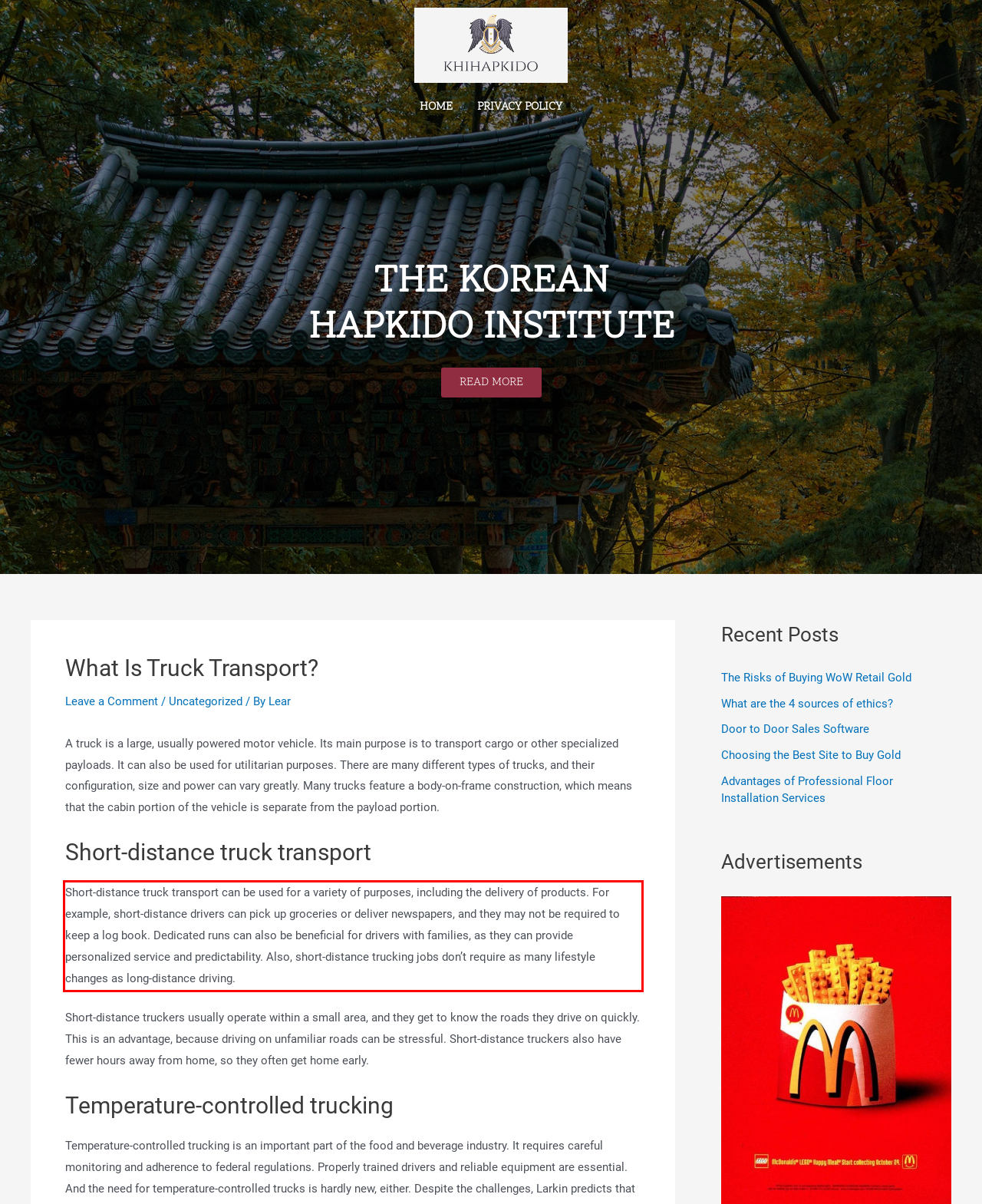You have a screenshot of a webpage with a UI element highlighted by a red bounding box. Use OCR to obtain the text within this highlighted area.

Short-distance truck transport can be used for a variety of purposes, including the delivery of products. For example, short-distance drivers can pick up groceries or deliver newspapers, and they may not be required to keep a log book. Dedicated runs can also be beneficial for drivers with families, as they can provide personalized service and predictability. Also, short-distance trucking jobs don’t require as many lifestyle changes as long-distance driving.